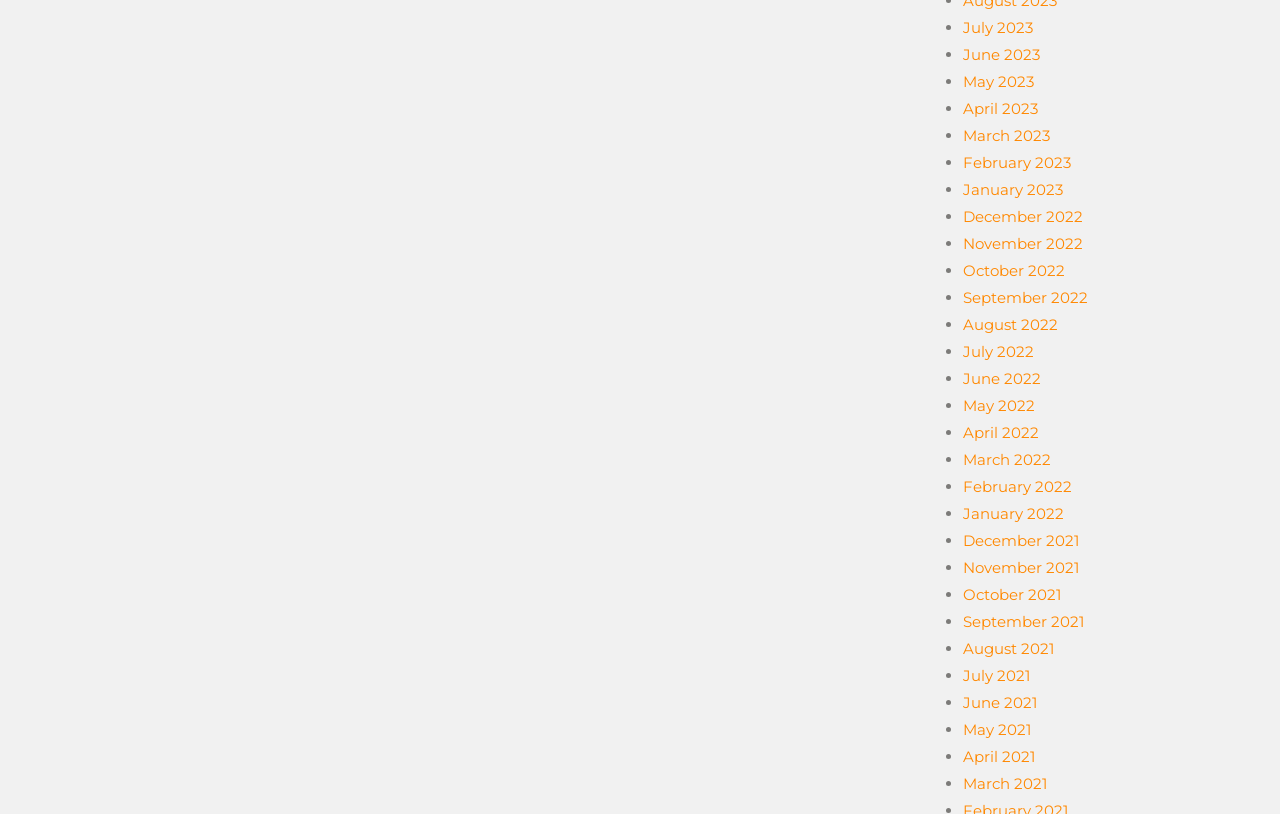Utilize the details in the image to give a detailed response to the question: How many months are listed?

I counted the number of links on the webpage, each representing a month, and found 24 links.